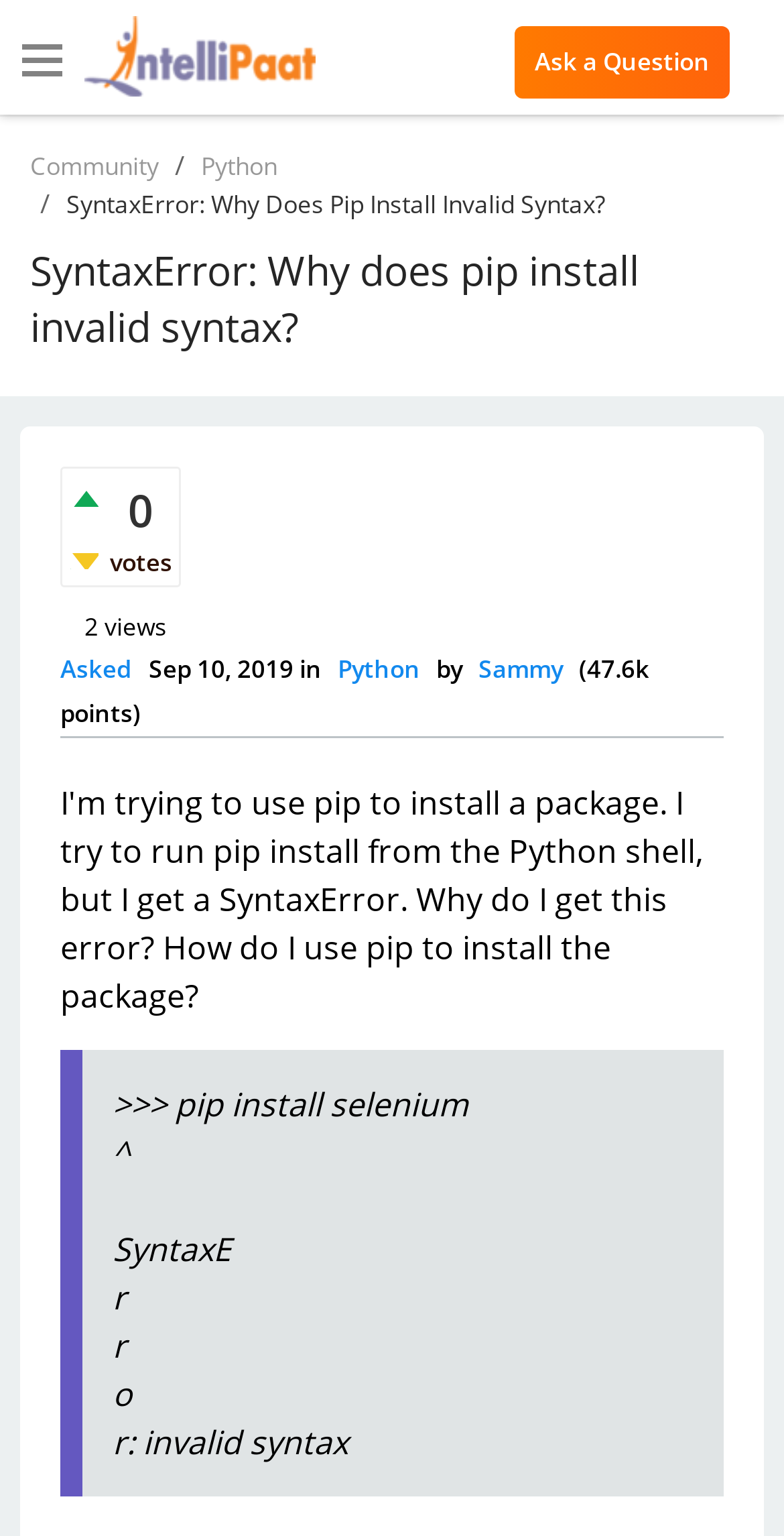Respond with a single word or phrase to the following question:
What is the name of the user who asked the question?

Sammy